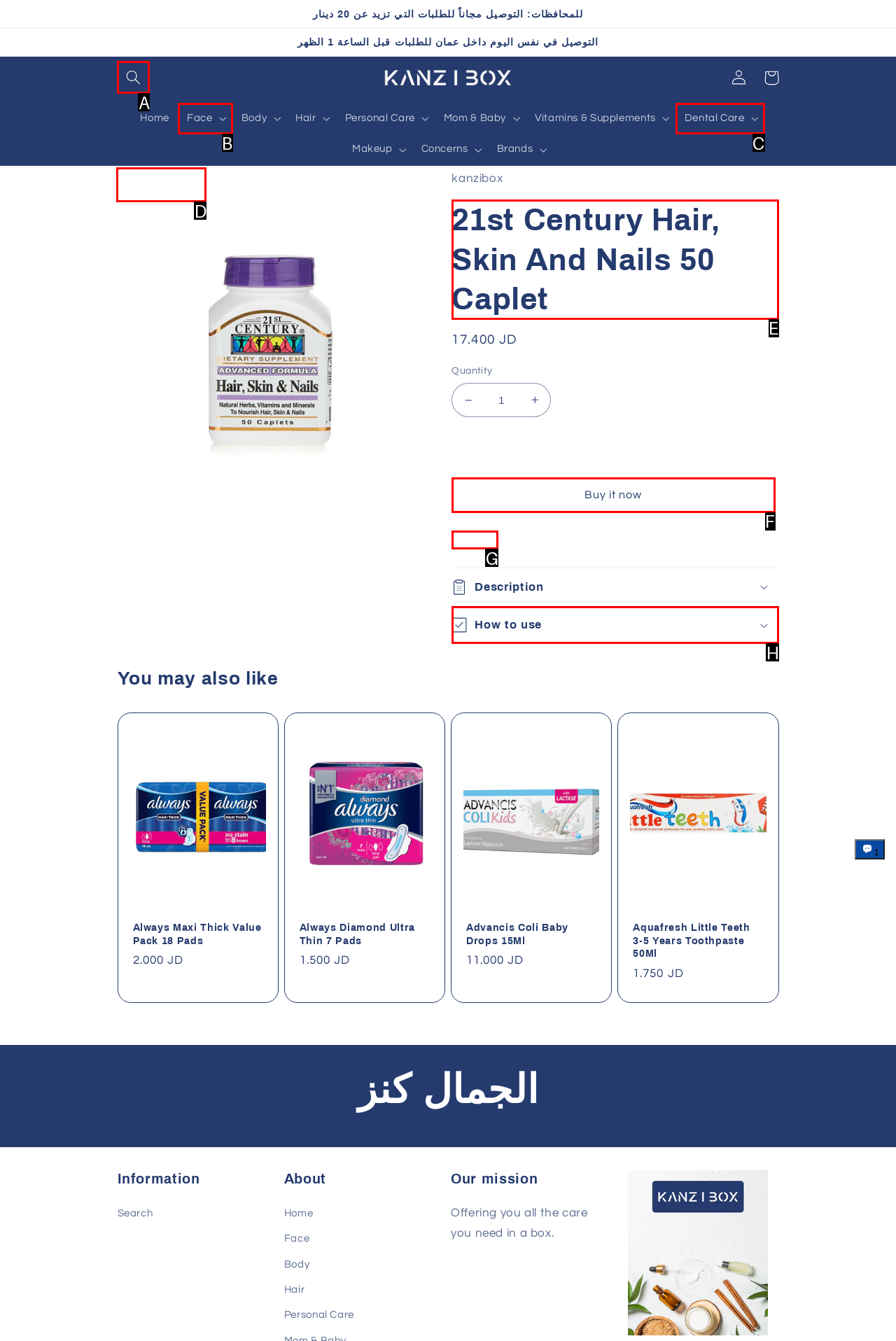Which lettered option should be clicked to achieve the task: View product details? Choose from the given choices.

E